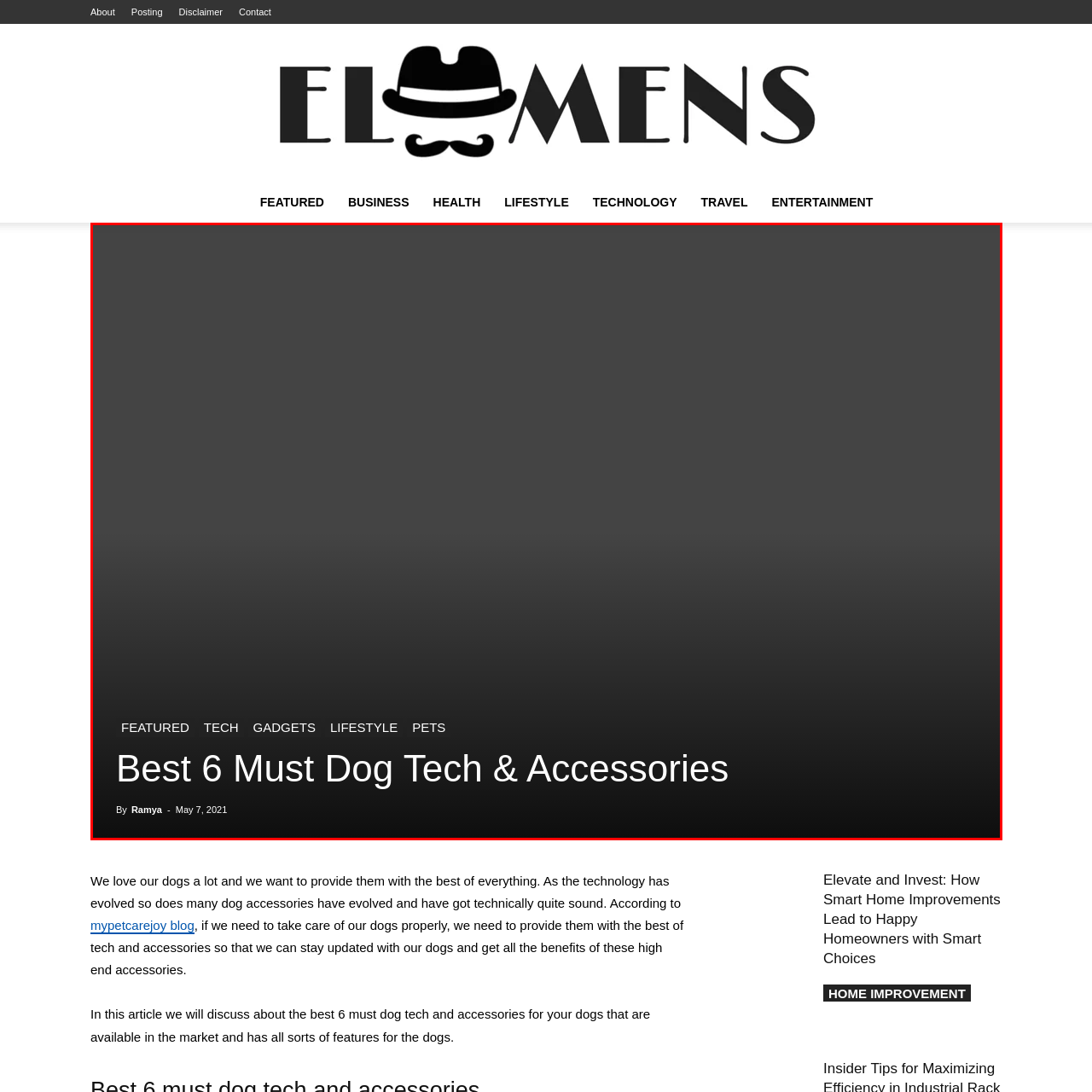Direct your attention to the red-outlined image and answer the question in a word or phrase: How many categories are listed in the navigation links?

5